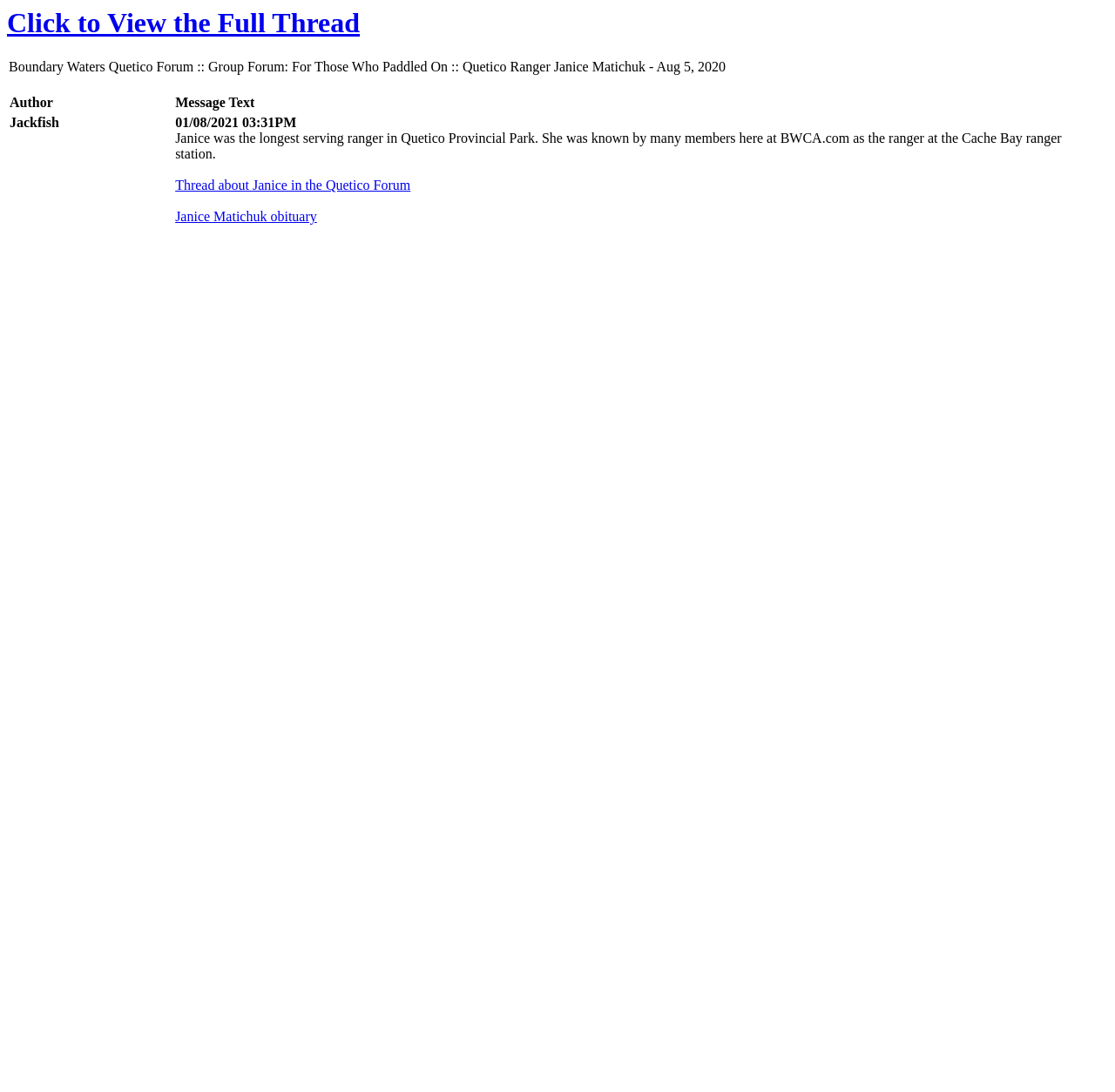Determine the bounding box for the UI element as described: "Janice Matichuk obituary". The coordinates should be represented as four float numbers between 0 and 1, formatted as [left, top, right, bottom].

[0.157, 0.192, 0.284, 0.205]